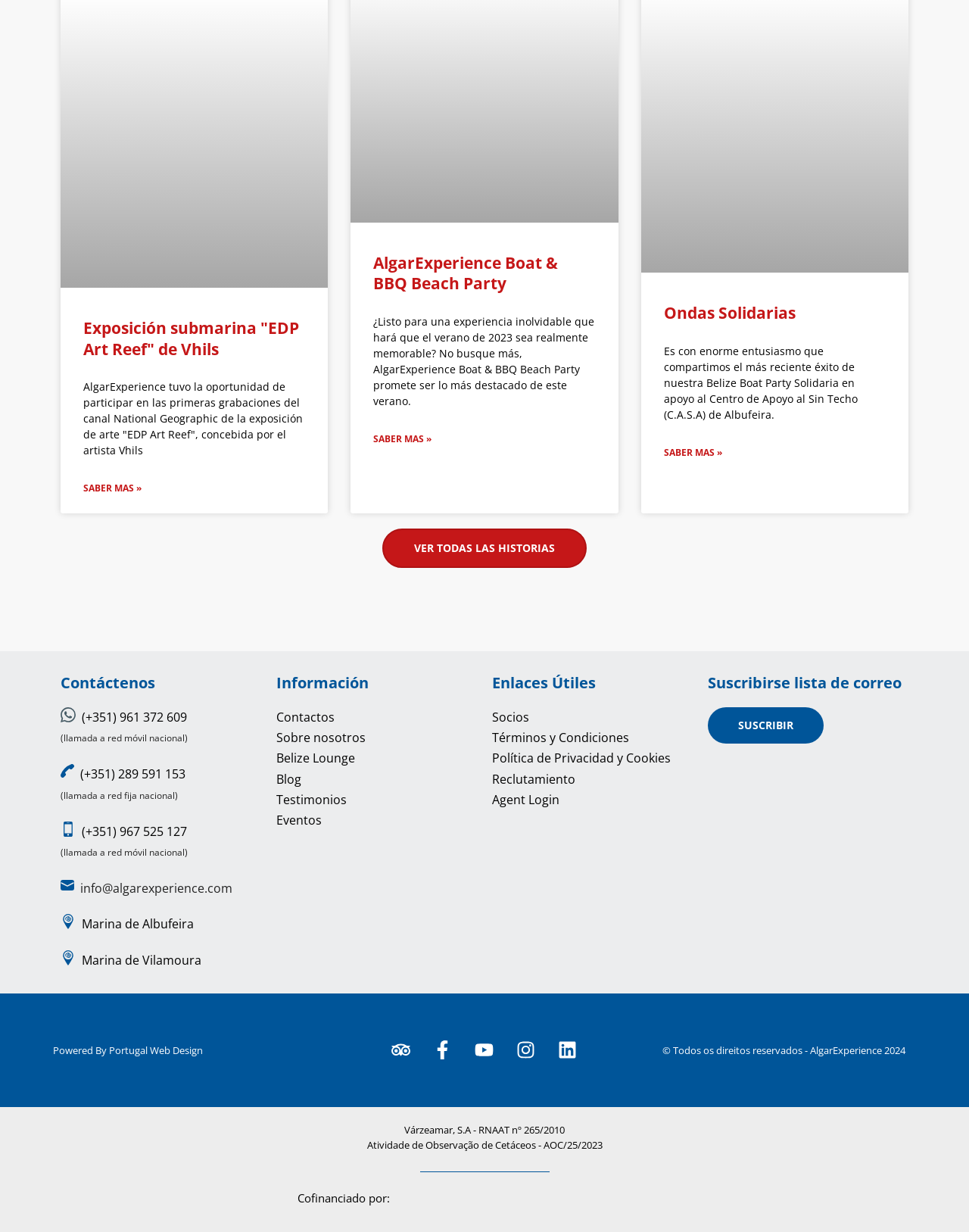Pinpoint the bounding box coordinates of the clickable element needed to complete the instruction: "Visit Marina de Albufeira". The coordinates should be provided as four float numbers between 0 and 1: [left, top, right, bottom].

[0.084, 0.743, 0.2, 0.757]